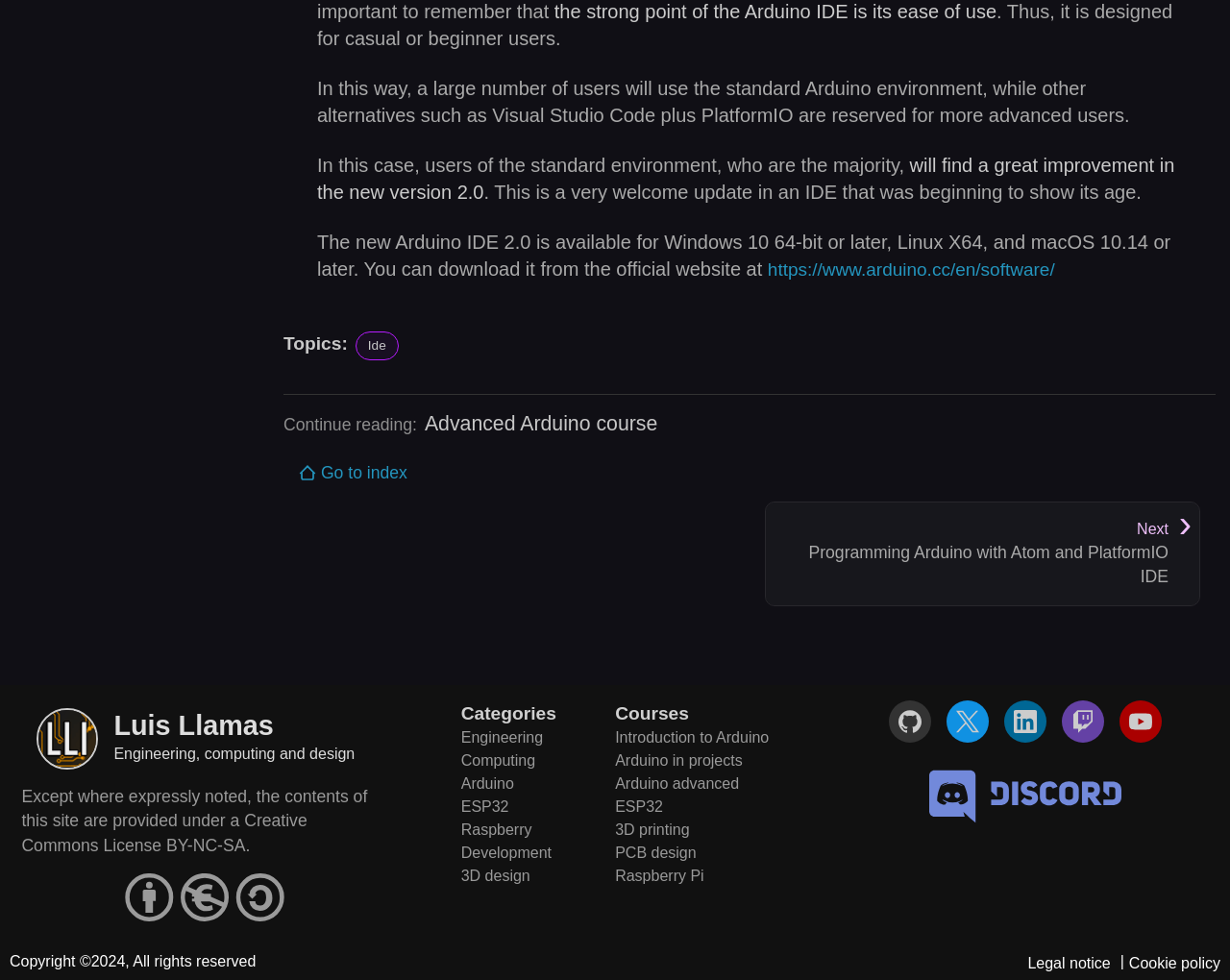Using the element description: "title="linkedin"", determine the bounding box coordinates for the specified UI element. The coordinates should be four float numbers between 0 and 1, [left, top, right, bottom].

[0.816, 0.715, 0.851, 0.758]